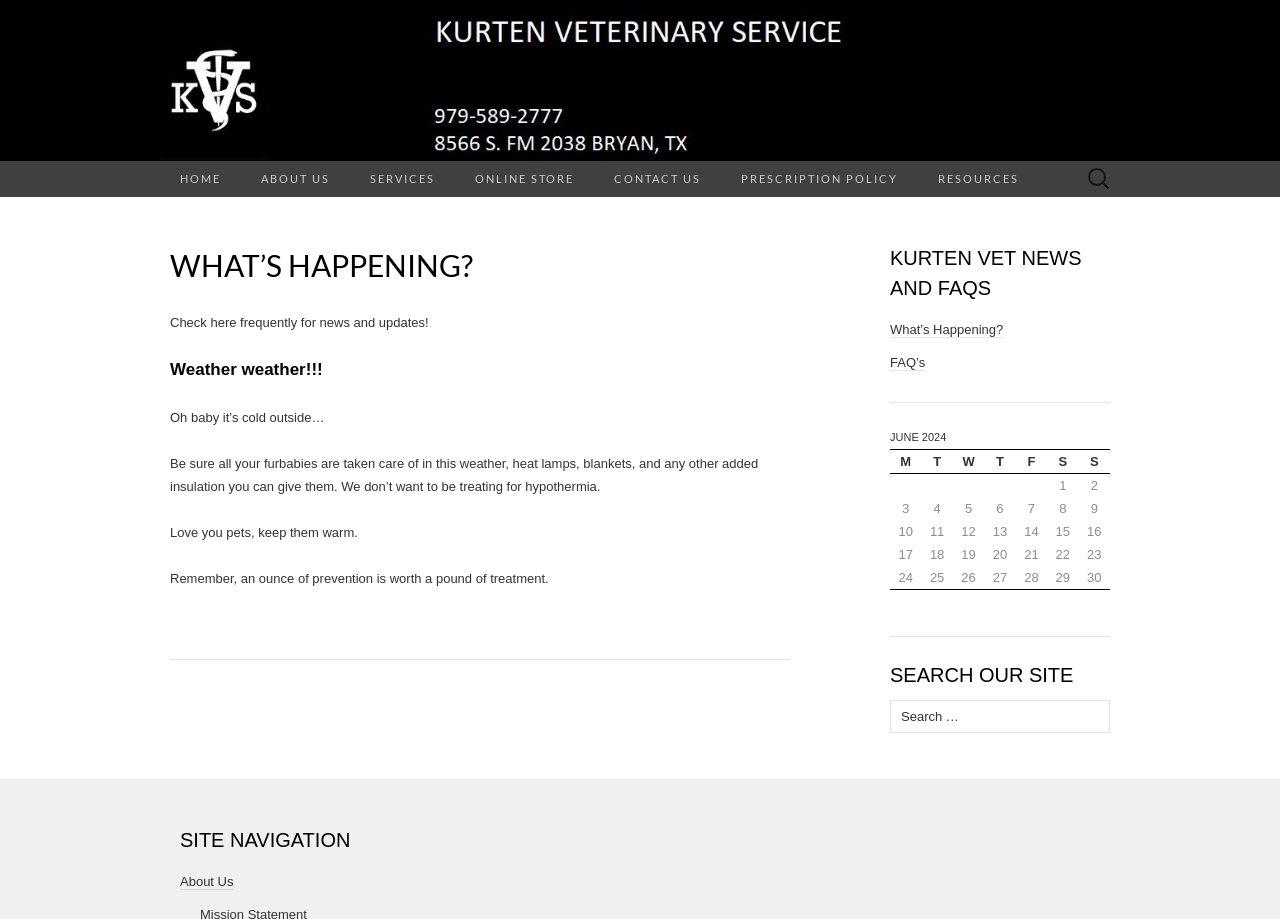Articulate a complete and detailed caption of the webpage elements.

The webpage is for Kurten Veterinary Service, a veterinary clinic located in Bryan, Texas. At the top of the page, there is a header section that contains the clinic's logo, name, and contact information, including address and phone number. Below the header, there is a navigation menu with links to different sections of the website, such as "HOME", "ABOUT US", "SERVICES", and "CONTACT US".

The main content area of the page is divided into two sections. The left section has a heading "WHAT'S HAPPENING?" and contains a series of articles or news updates. The first article has a heading "Weather weather!!!" and discusses the importance of keeping pets warm during cold weather. The article provides tips on how to care for pets during the cold season.

The right section has a heading "KURTEN VET NEWS AND FAQS" and contains a table with a calendar for June 2024. The table has columns for each day of the week, from Monday to Sunday, and rows for each date of the month. The table appears to be empty, with no events or appointments listed.

Below the table, there is a search bar with a heading "SEARCH OUR SITE" that allows users to search for specific content on the website. There are also links to "What's Happening?" and "FAQ's" sections.

Overall, the webpage provides information about Kurten Veterinary Service, including its location, contact information, and services offered. It also provides news and updates about pet care and health, as well as a search function to help users find specific information on the website.